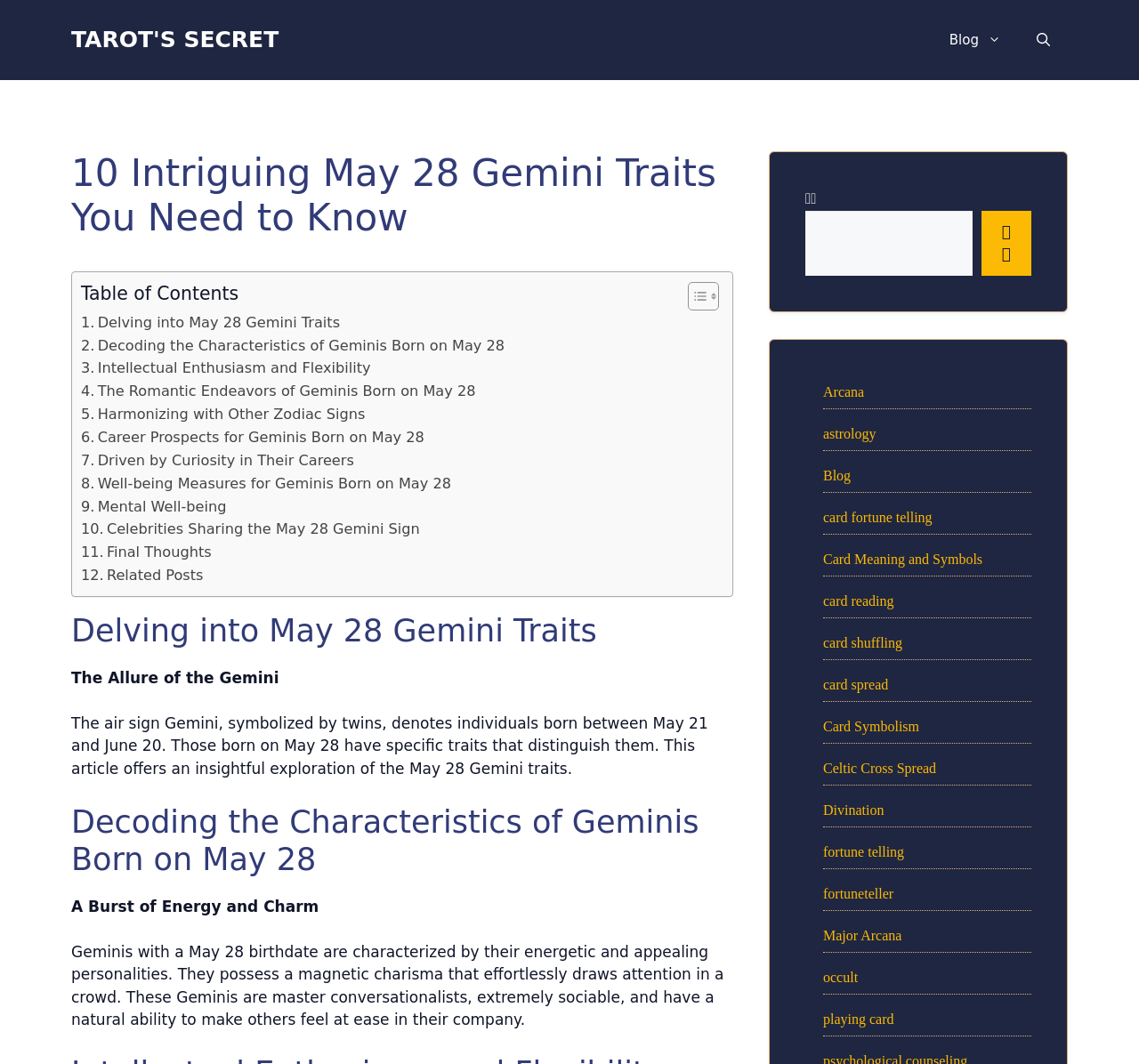What is the position of the search box?
Please use the image to provide a one-word or short phrase answer.

Top right